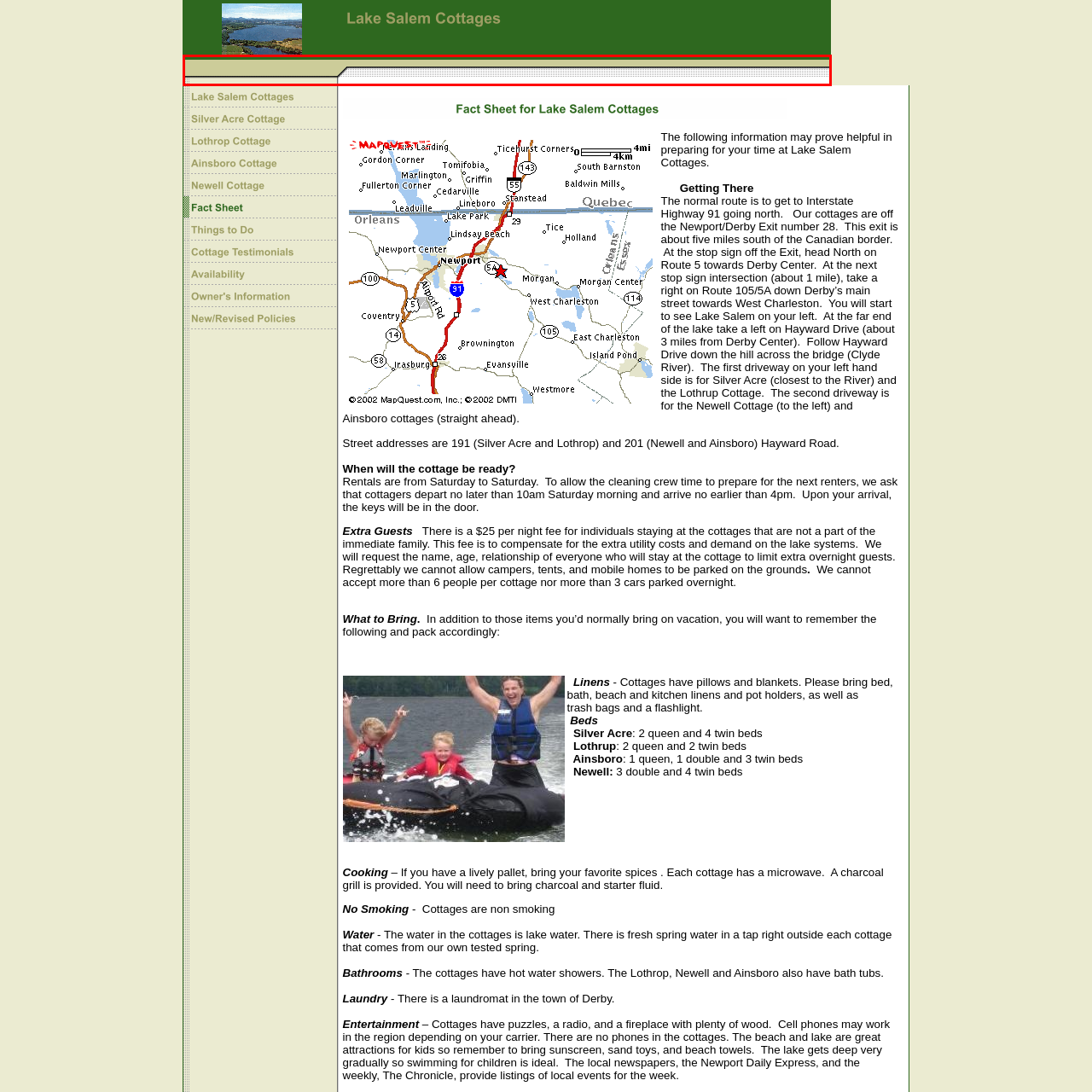Look at the image segment within the red box, What is the purpose of this design? Give a brief response in one word or phrase.

To evoke tranquility